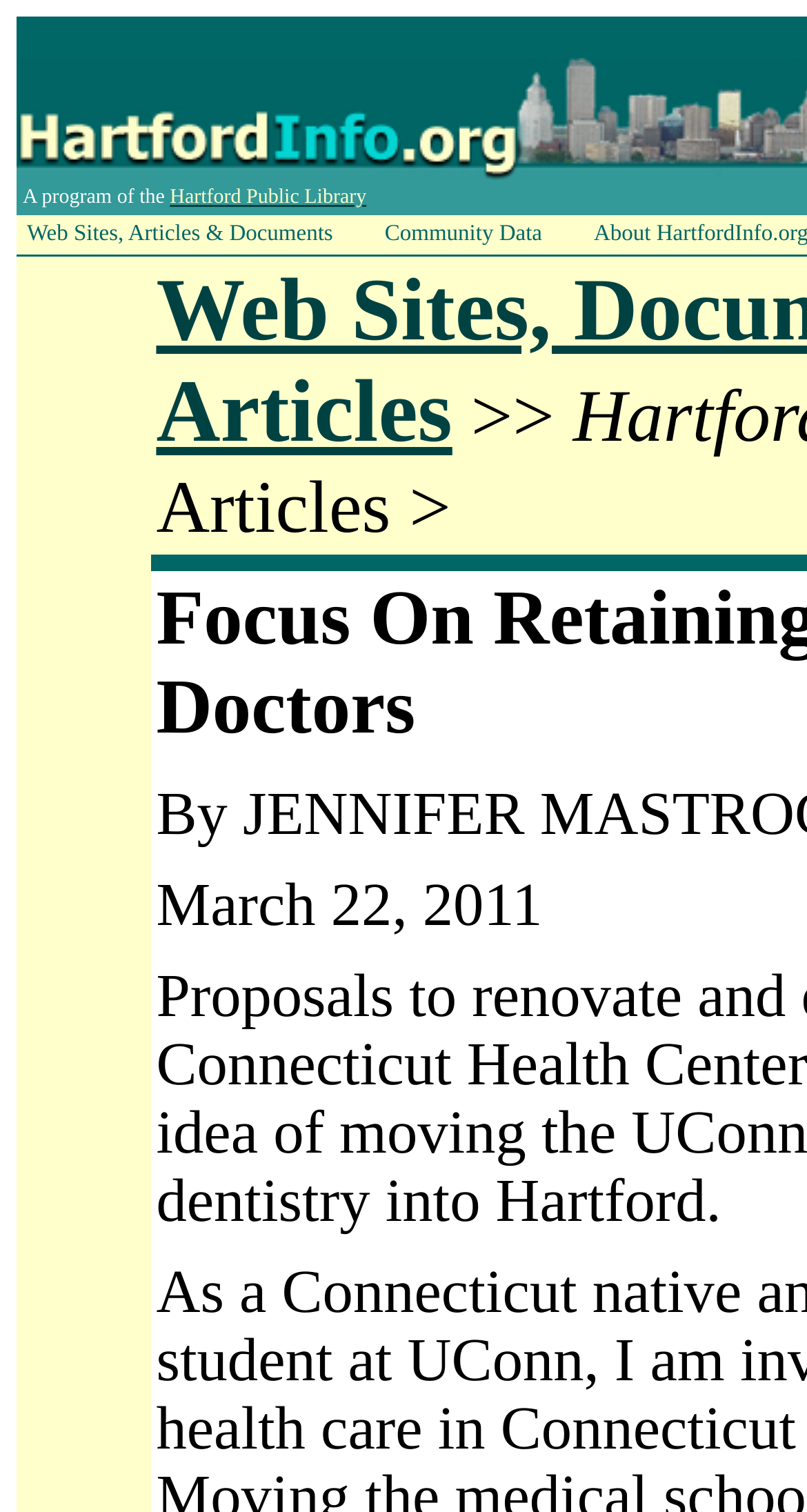What is the name of the library mentioned? Analyze the screenshot and reply with just one word or a short phrase.

Hartford Public Library